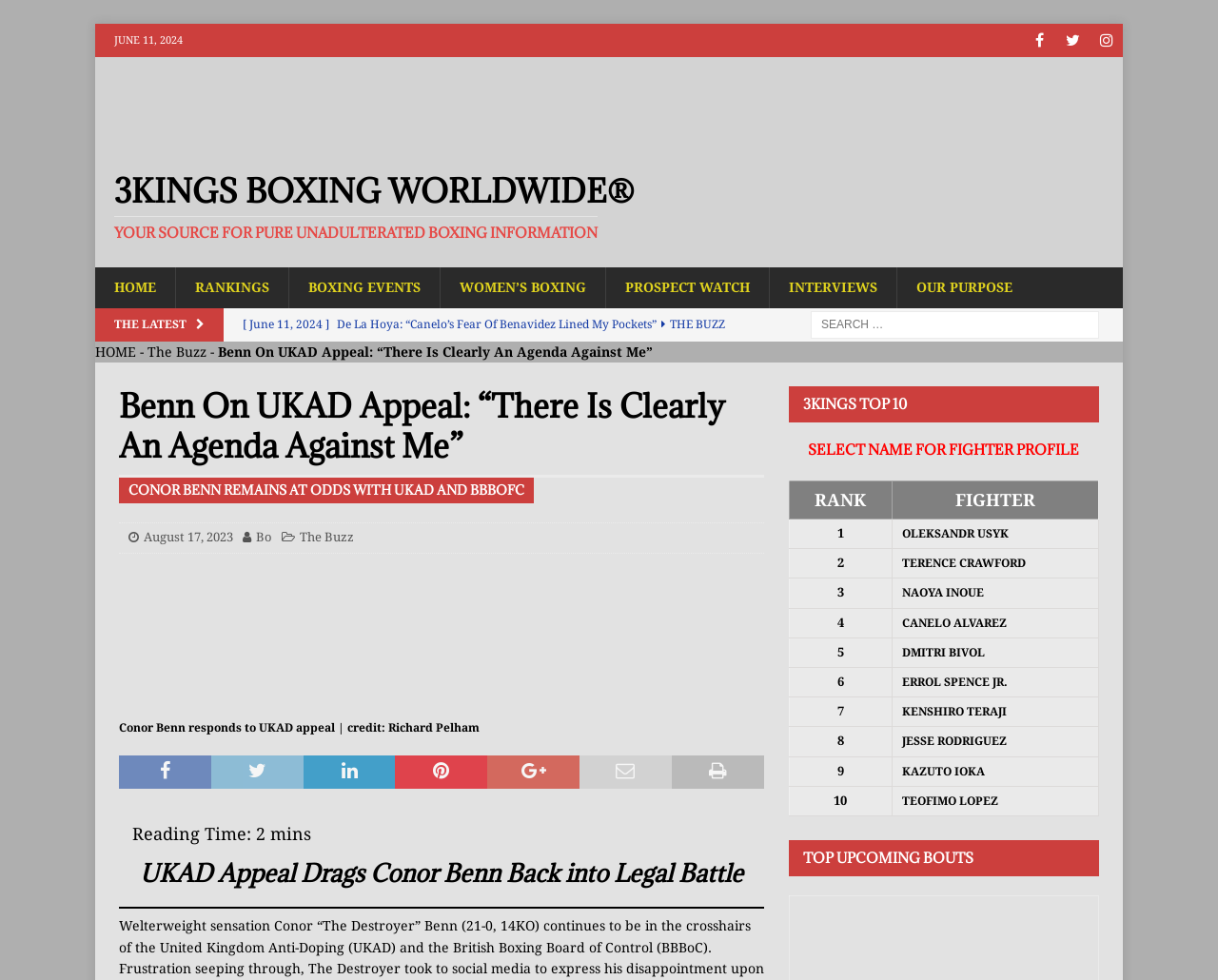Provide the bounding box coordinates of the section that needs to be clicked to accomplish the following instruction: "View the ranking of Oleksandr Usyk."

[0.74, 0.537, 0.828, 0.552]